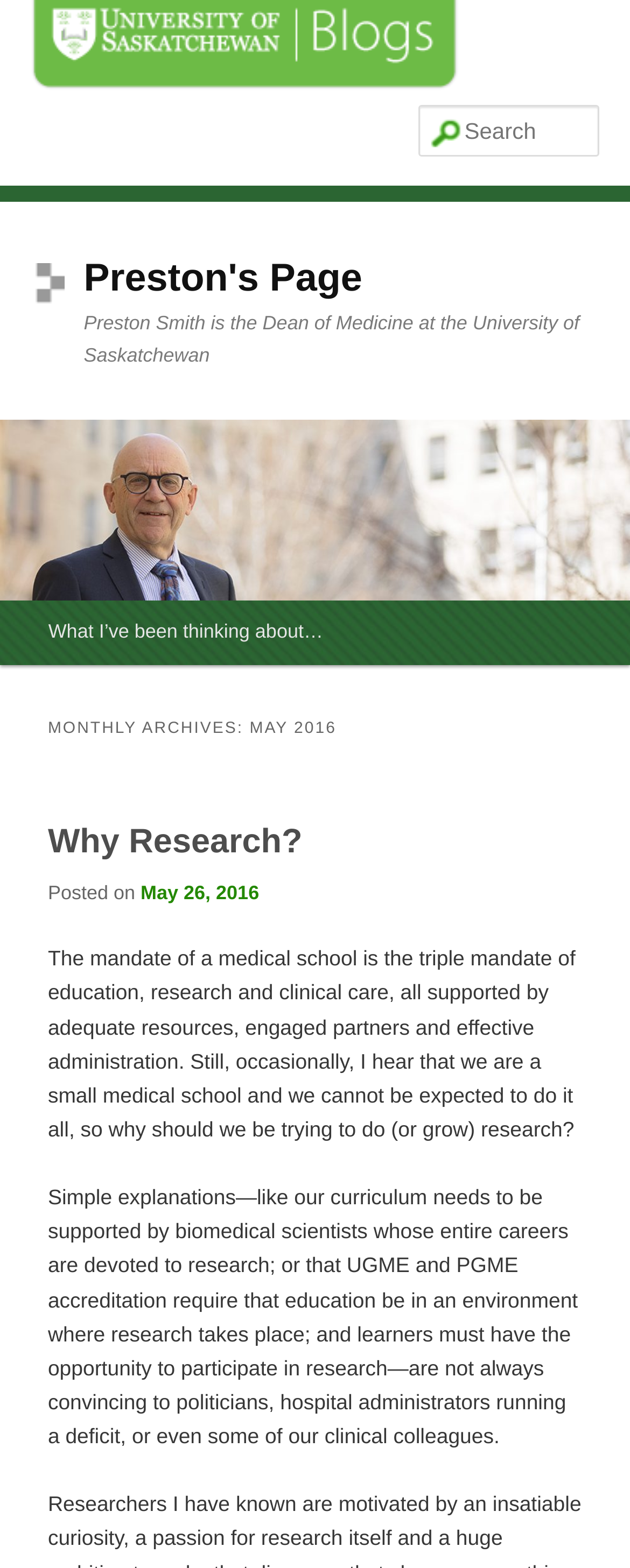Bounding box coordinates are specified in the format (top-left x, top-left y, bottom-right x, bottom-right y). All values are floating point numbers bounded between 0 and 1. Please provide the bounding box coordinate of the region this sentence describes: parent_node: Search name="s" placeholder="Search"

[0.663, 0.067, 0.95, 0.1]